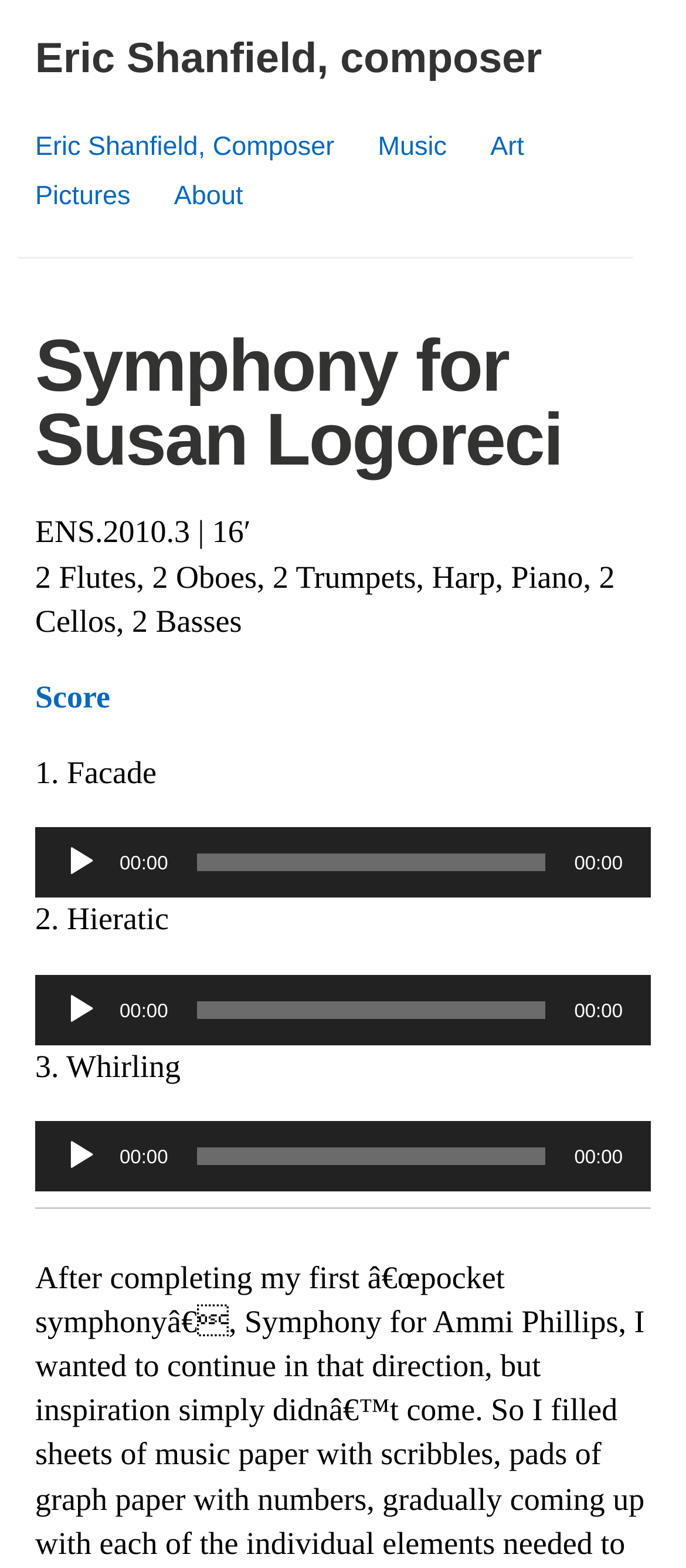Specify the bounding box coordinates of the element's area that should be clicked to execute the given instruction: "Go to the music page". The coordinates should be four float numbers between 0 and 1, i.e., [left, top, right, bottom].

[0.551, 0.084, 0.651, 0.103]